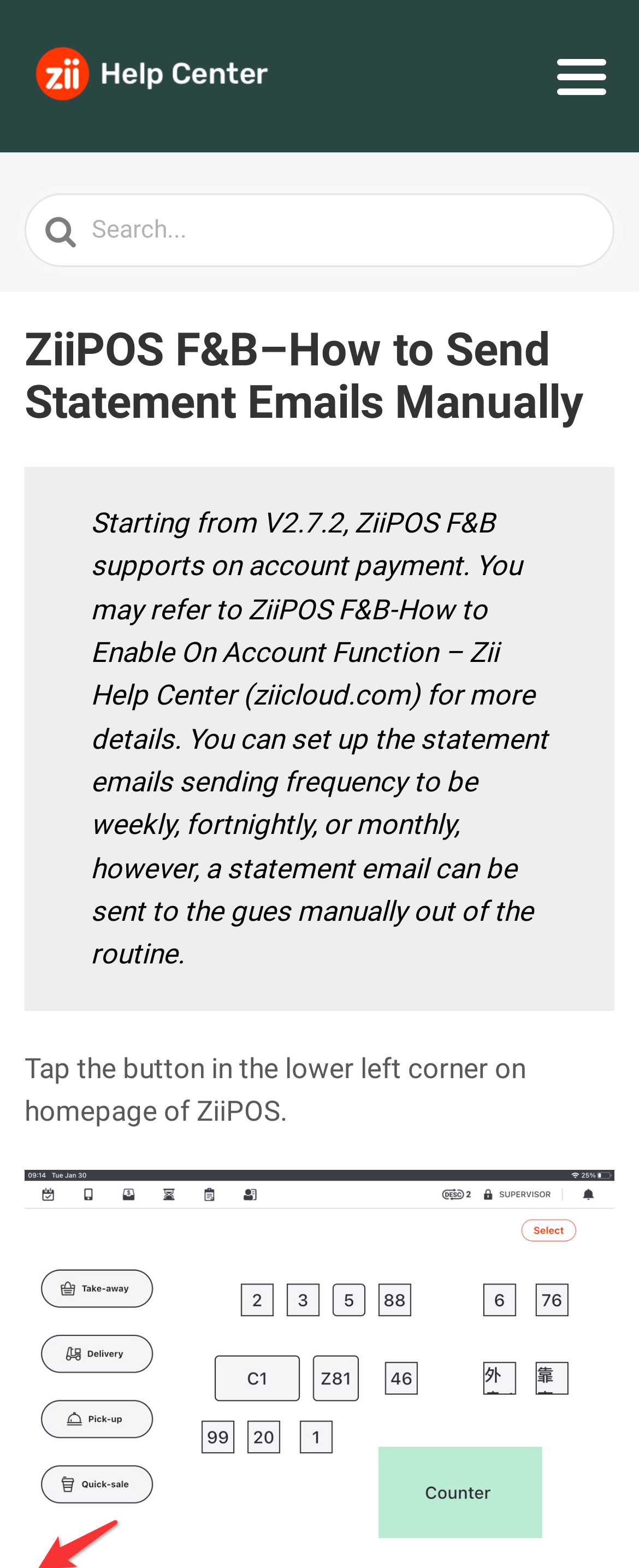Where is the button to send statement emails?
Based on the screenshot, respond with a single word or phrase.

Lower left corner on homepage